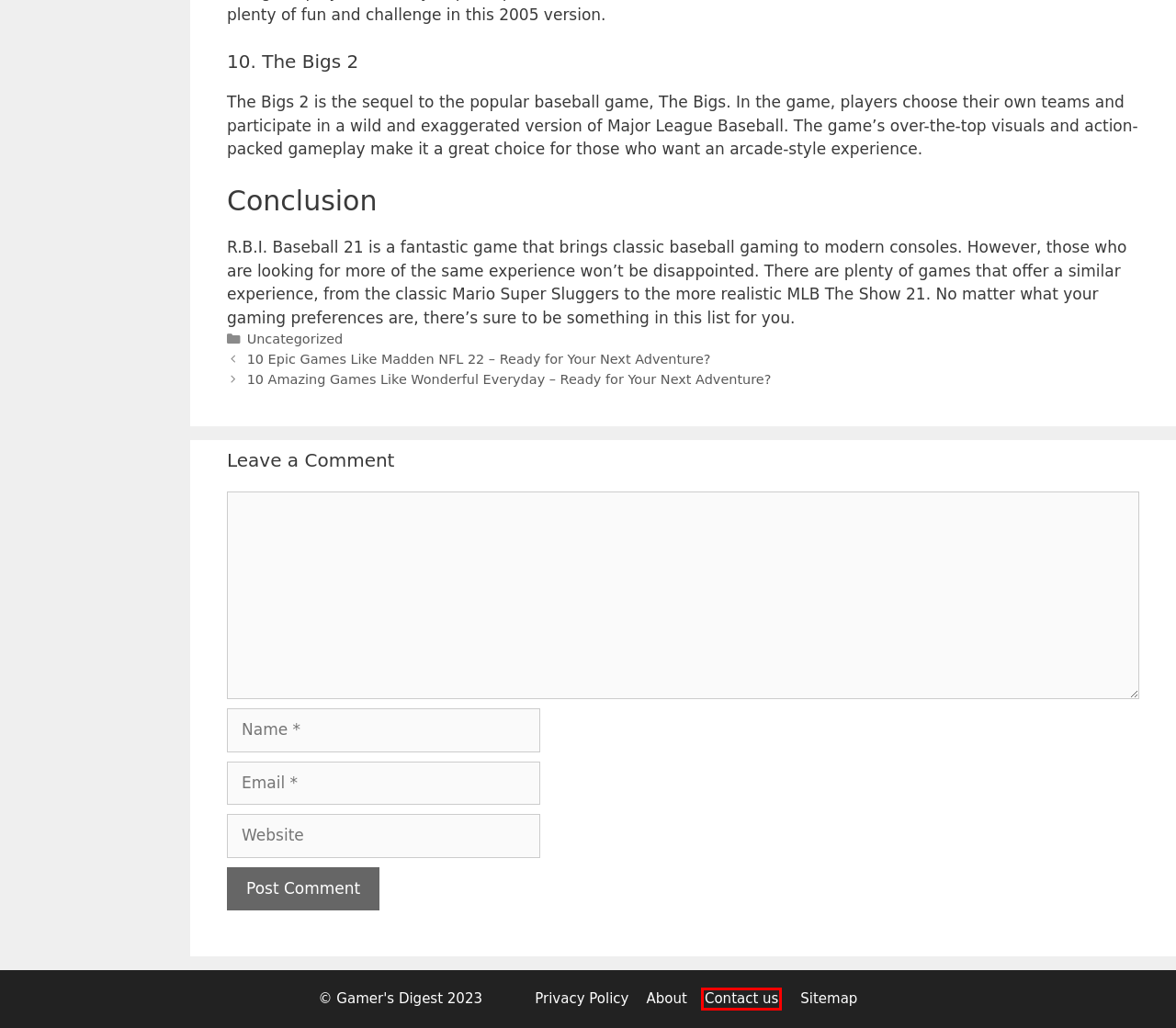Look at the screenshot of the webpage and find the element within the red bounding box. Choose the webpage description that best fits the new webpage that will appear after clicking the element. Here are the candidates:
A. Guide – Gamer's Digest
B. About – Gamer's Digest
C. Uncategorized – Gamer's Digest
D. 10 Amazing Games Like Wonderful Everyday – Ready for Your Next Adventure? – Gamer's Digest
E. Privacy Policy – Gamer's Digest
F. Gamer's Digest – Don't drop your Nintendo Switch
G. 10 Epic Games Like Madden NFL 22 – Ready for Your Next Adventure? – Gamer's Digest
H. Contact us – Gamer's Digest

H